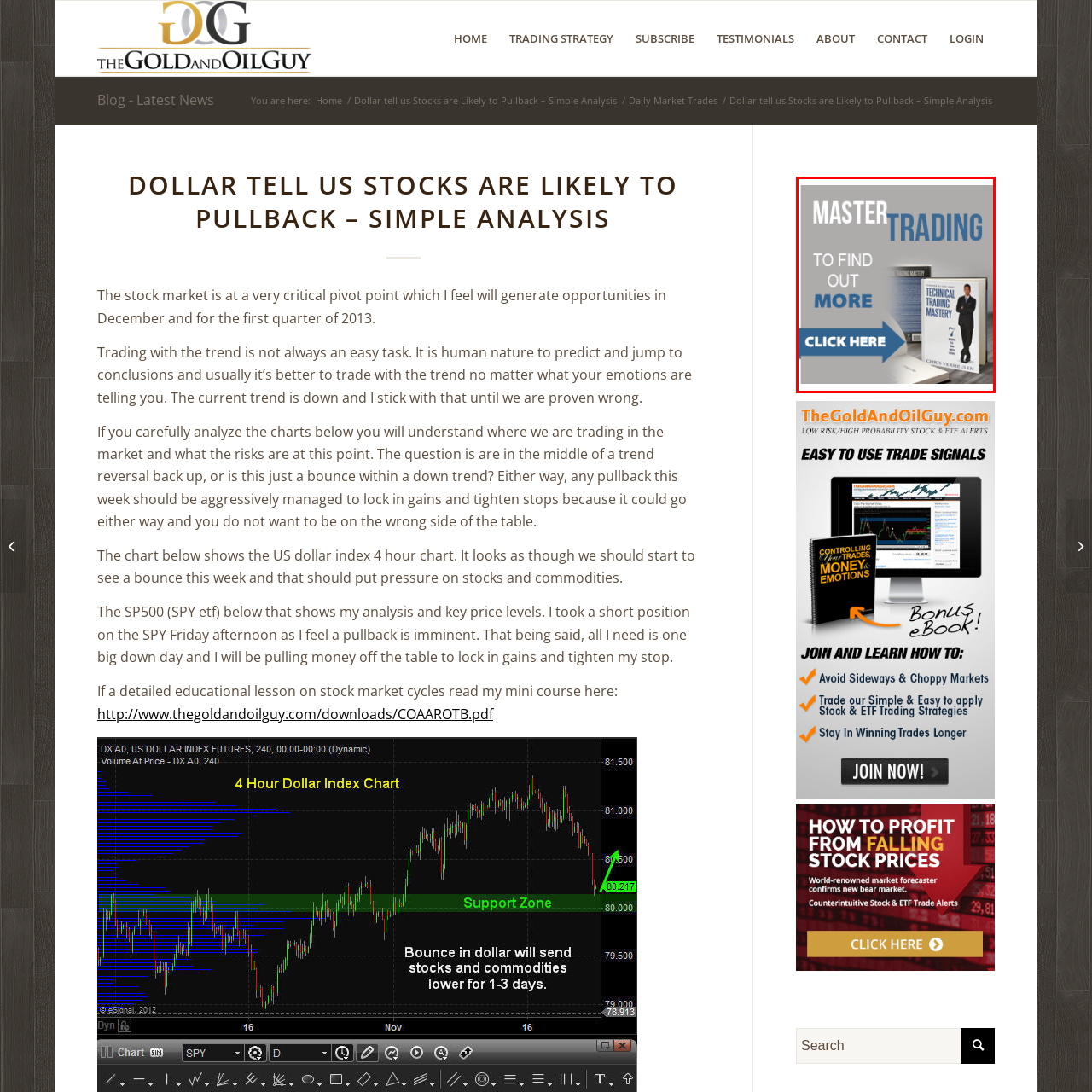Look at the image inside the red box and answer the question with a single word or phrase:
What is the purpose of the arrow in the image?

To guide viewers to access additional information